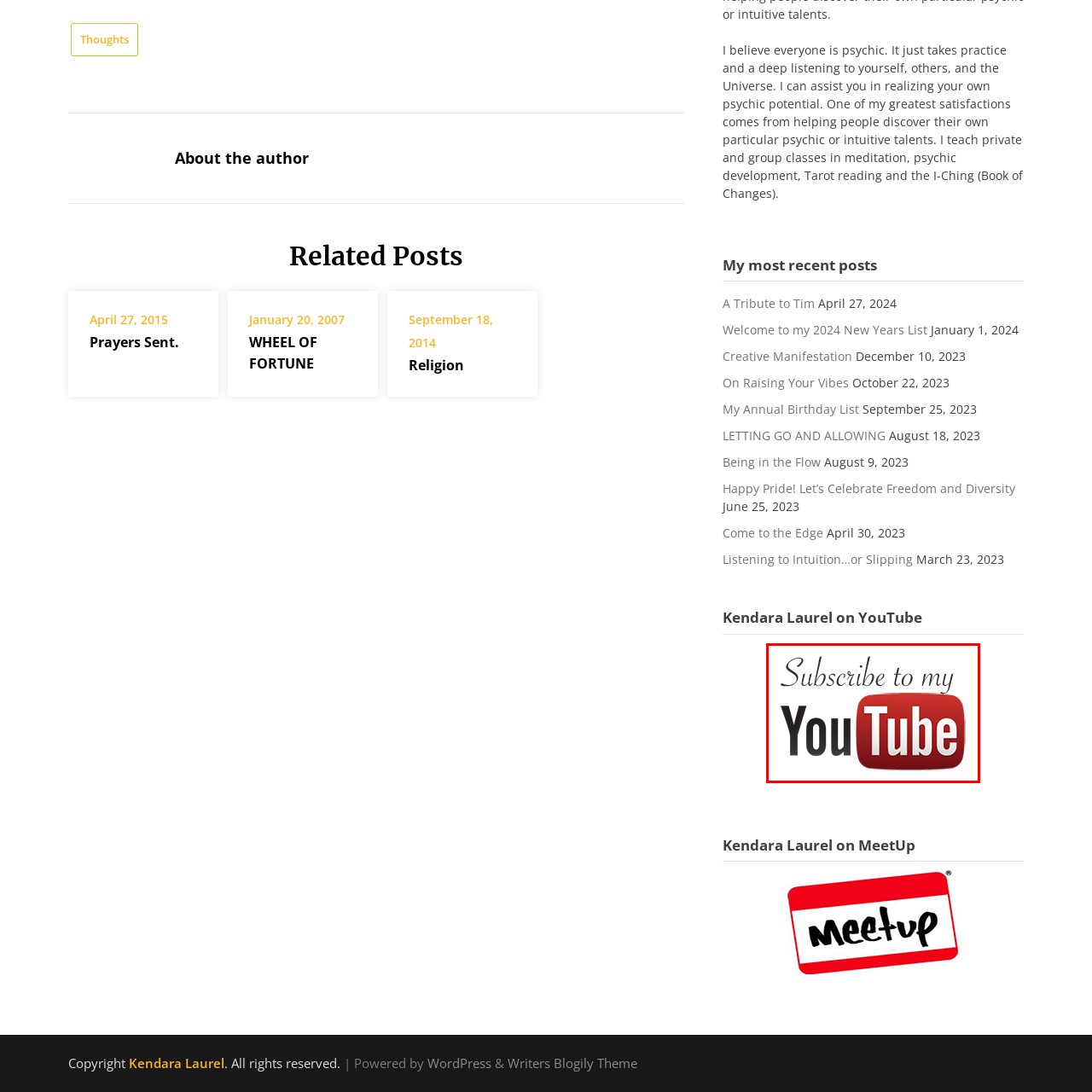Thoroughly describe the scene within the red-bordered area of the image.

The image features a bold and inviting graphic promoting a YouTube channel. The text at the top reads "Subscribe to my" in a flowing, elegant font, while the word "YouTube" is prominently displayed in a large, eye-catching style, styled in white against a vibrant red background resembling the official YouTube logo. This visual encourages viewers to engage with the content creator’s YouTube channel, highlighting the importance of subscribing as a way to stay connected and updated. The design effectively combines an appealing aesthetic with a clear call to action, making it an engaging promotional tool for the content showcased on the channel.